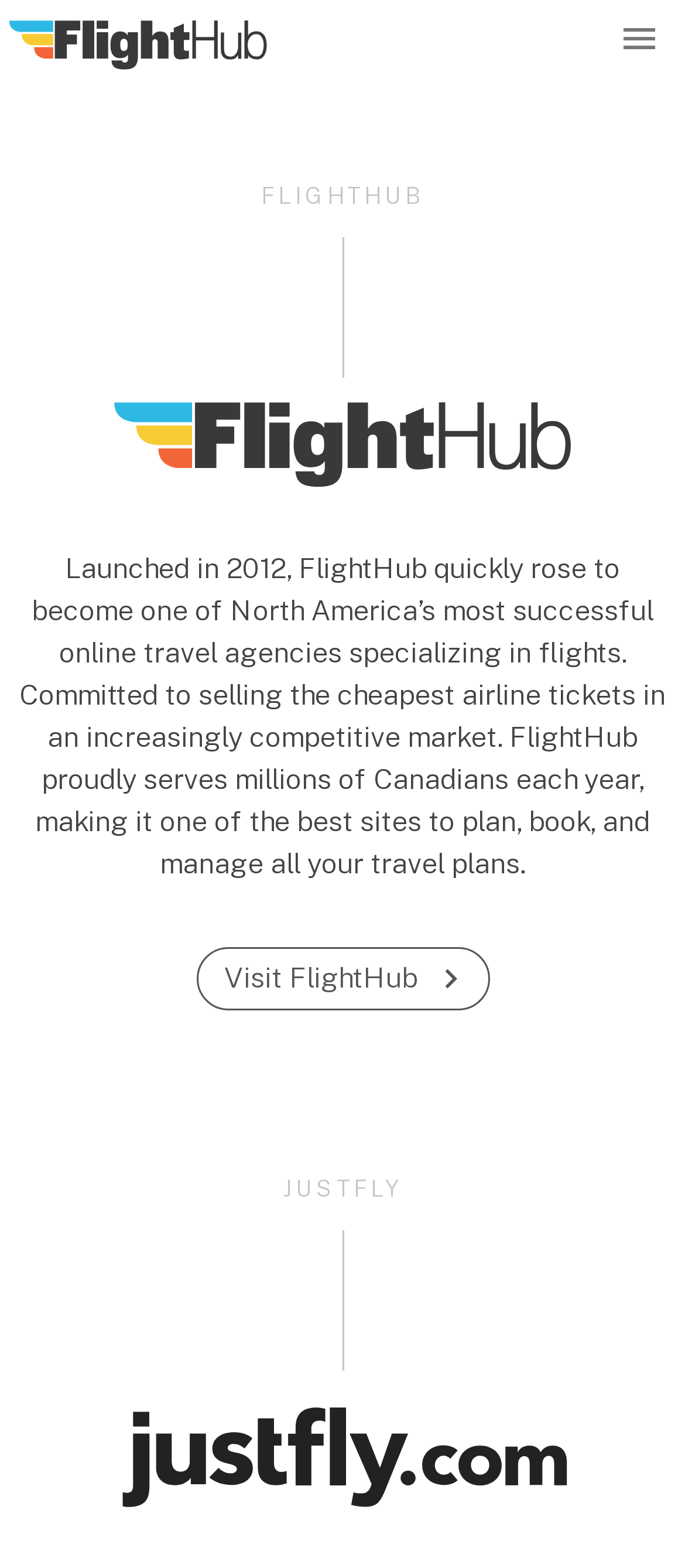Respond to the question below with a single word or phrase: What is the main focus of FlightHub?

Selling cheapest airline tickets